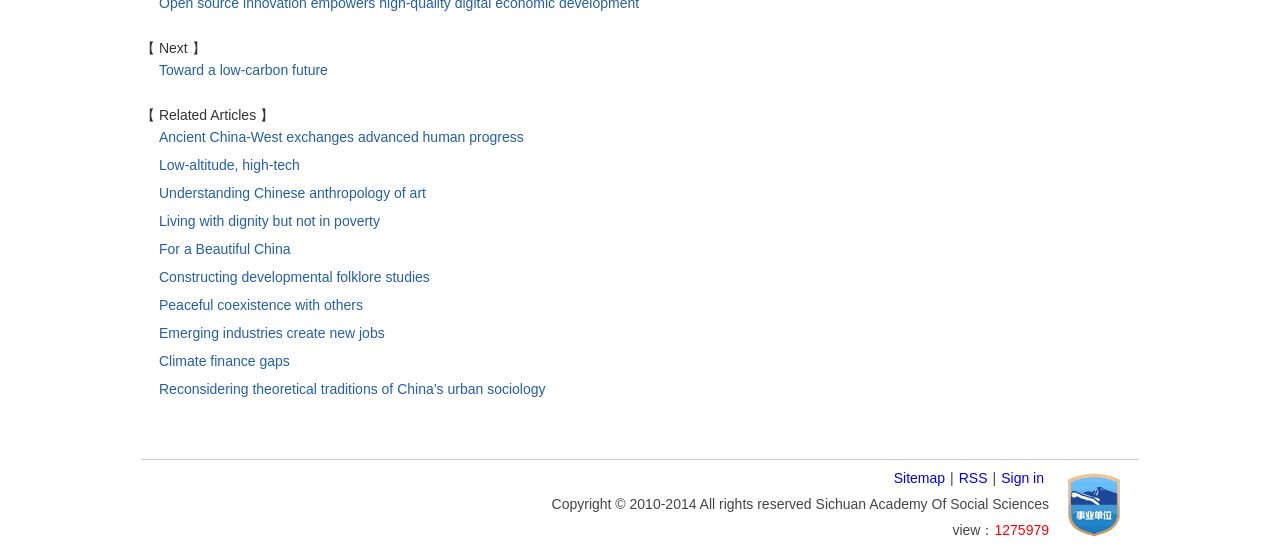Identify the bounding box of the UI component described as: "Understanding Chinese anthropology of art".

[0.124, 0.34, 0.701, 0.369]